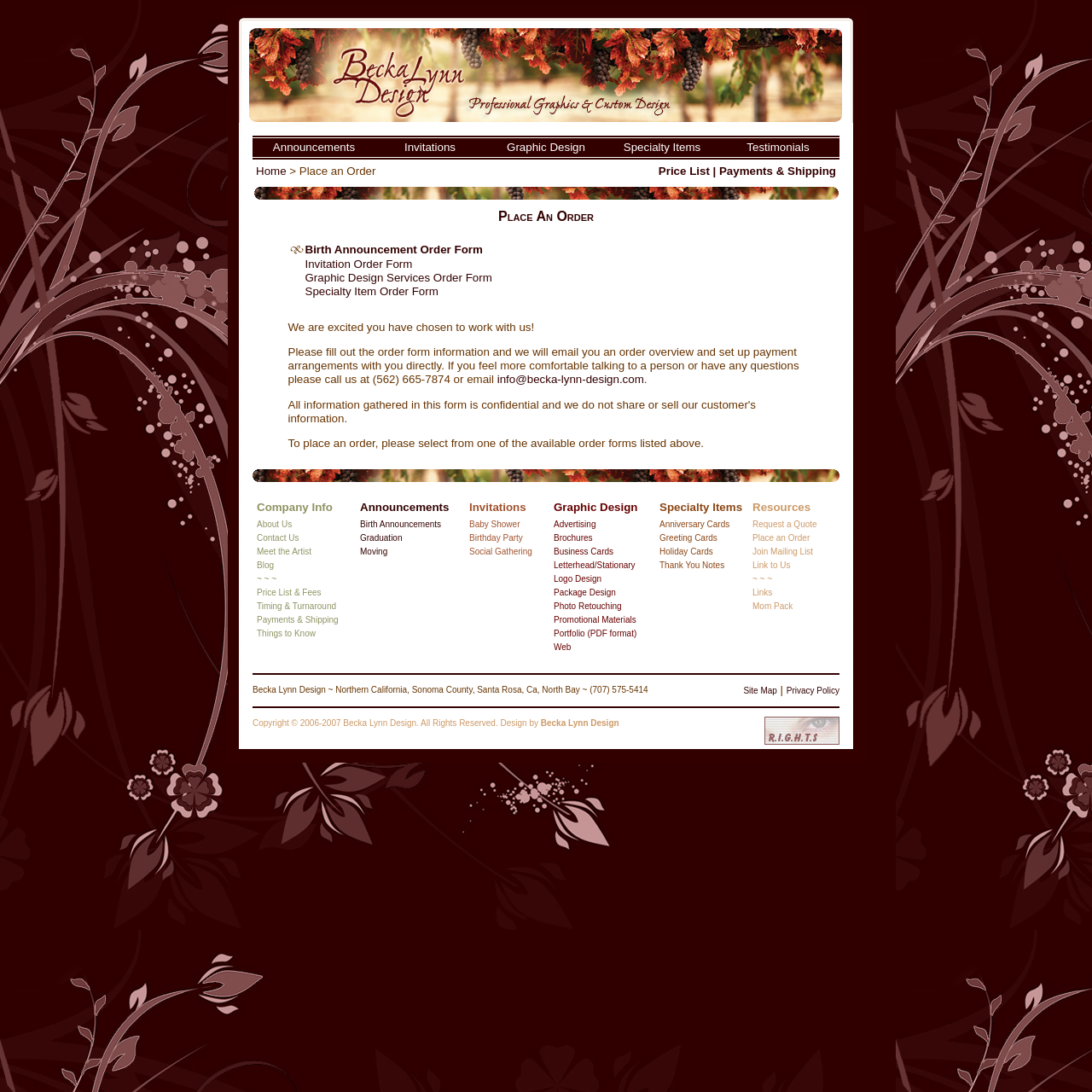Provide a single word or phrase answer to the question: 
What is the company name?

Becka Lynn Design